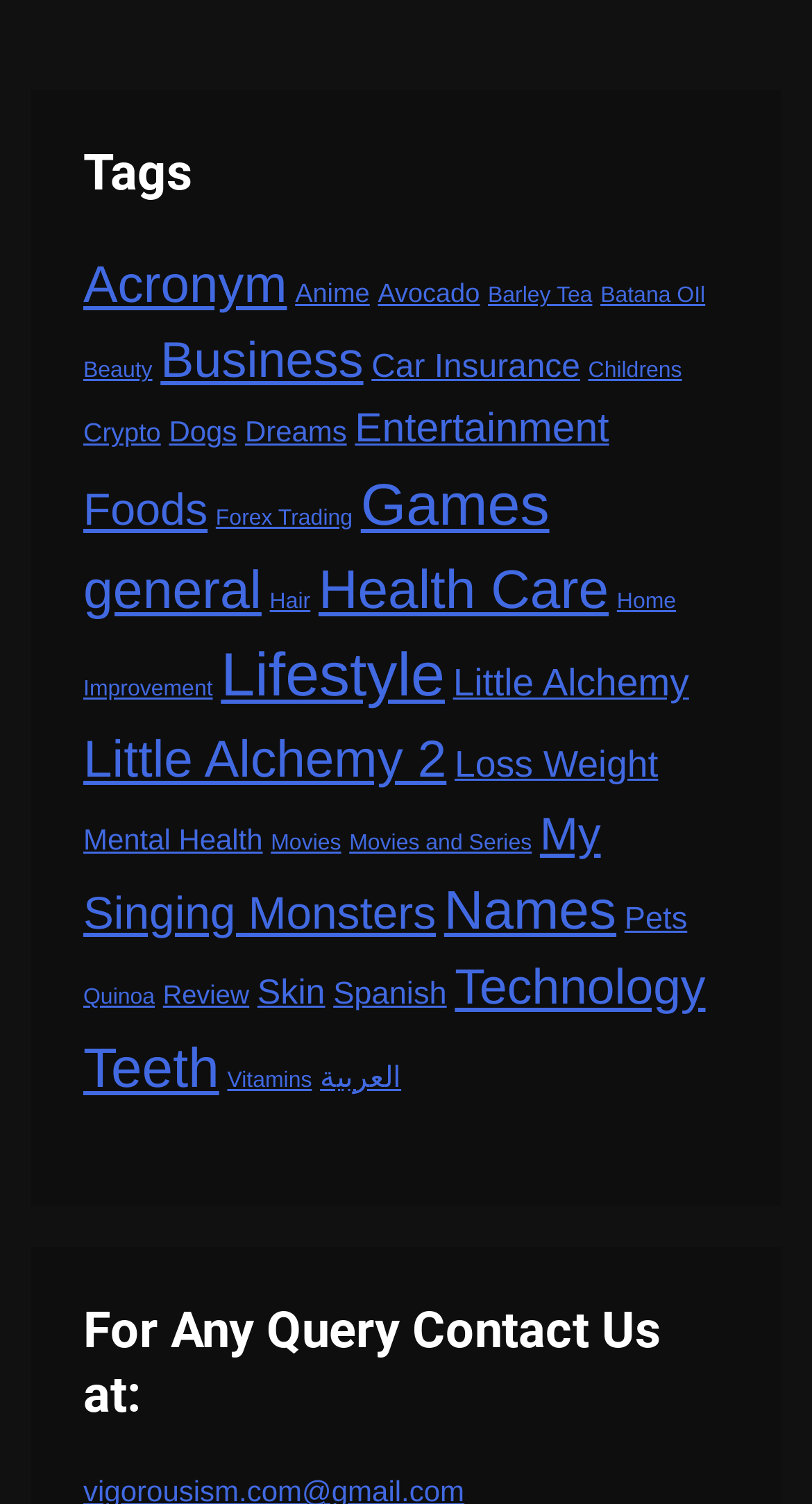Highlight the bounding box coordinates of the element that should be clicked to carry out the following instruction: "Browse the 'Games' category". The coordinates must be given as four float numbers ranging from 0 to 1, i.e., [left, top, right, bottom].

[0.444, 0.314, 0.677, 0.357]